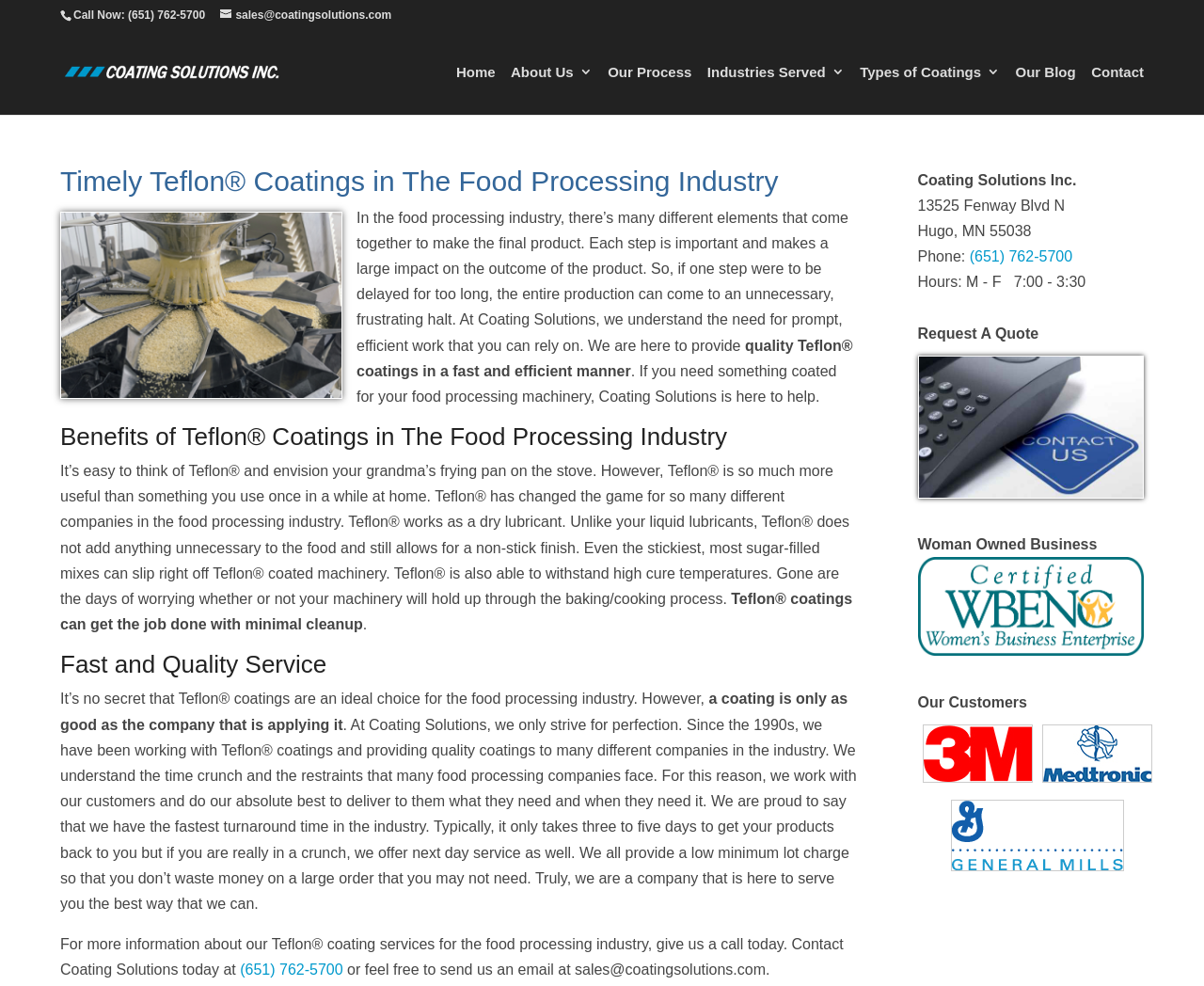Please identify the bounding box coordinates of the element that needs to be clicked to perform the following instruction: "Call the company".

[0.061, 0.009, 0.17, 0.022]